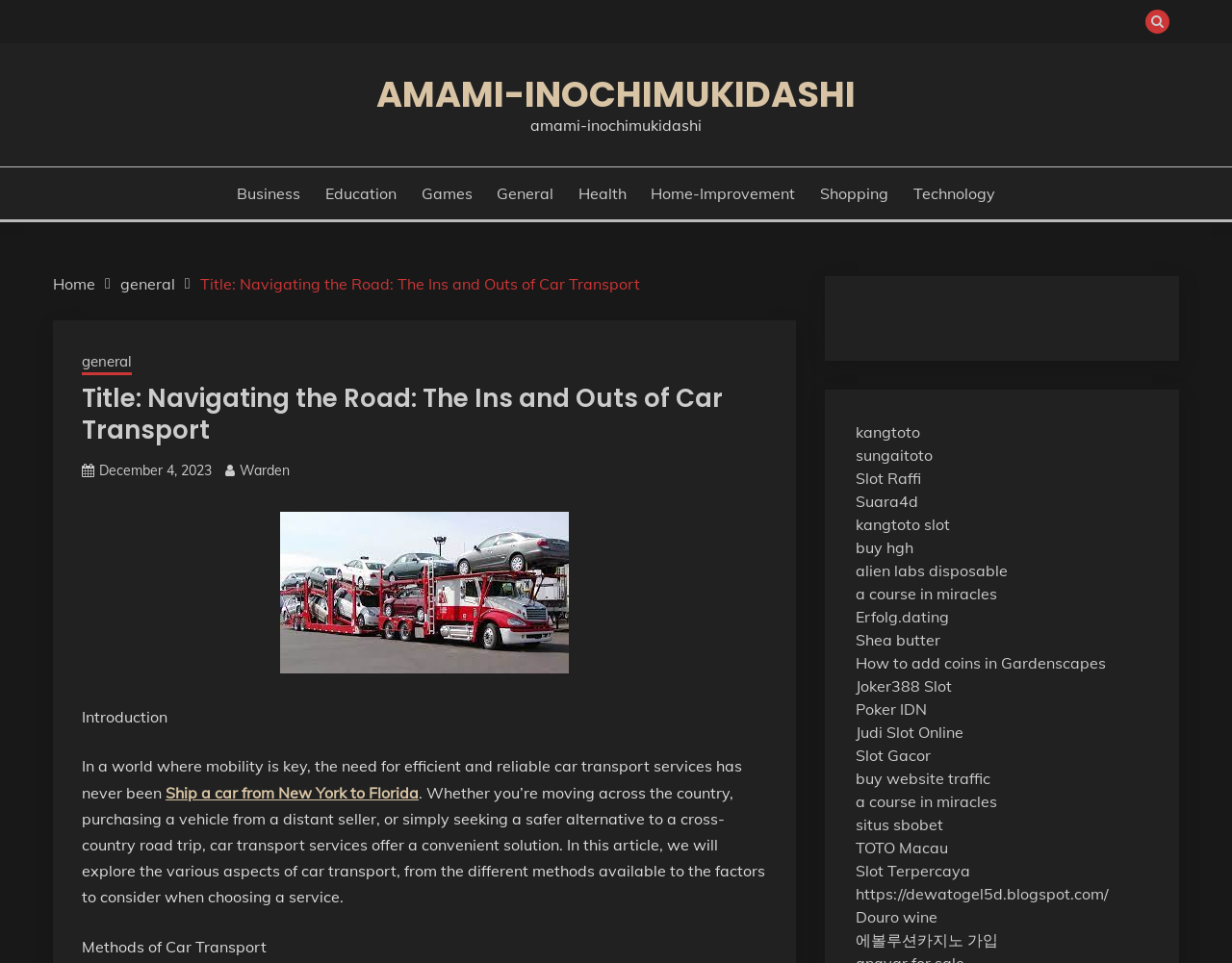Can you find the bounding box coordinates of the area I should click to execute the following instruction: "Click the 'AMAMI-INOCHIMUKIDASHI' link"?

[0.305, 0.072, 0.695, 0.124]